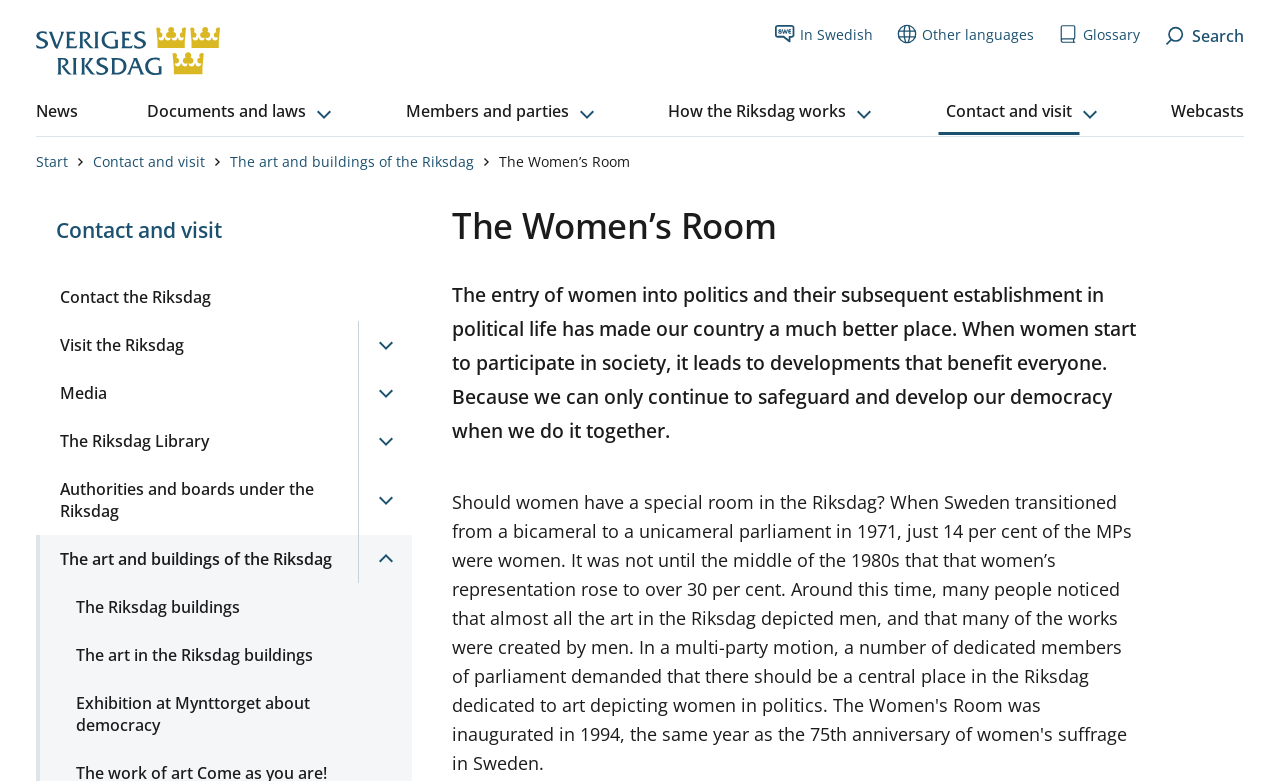Identify and provide the bounding box coordinates of the UI element described: "In Swedish". The coordinates should be formatted as [left, top, right, bottom], with each number being a float between 0 and 1.

[0.605, 0.031, 0.682, 0.06]